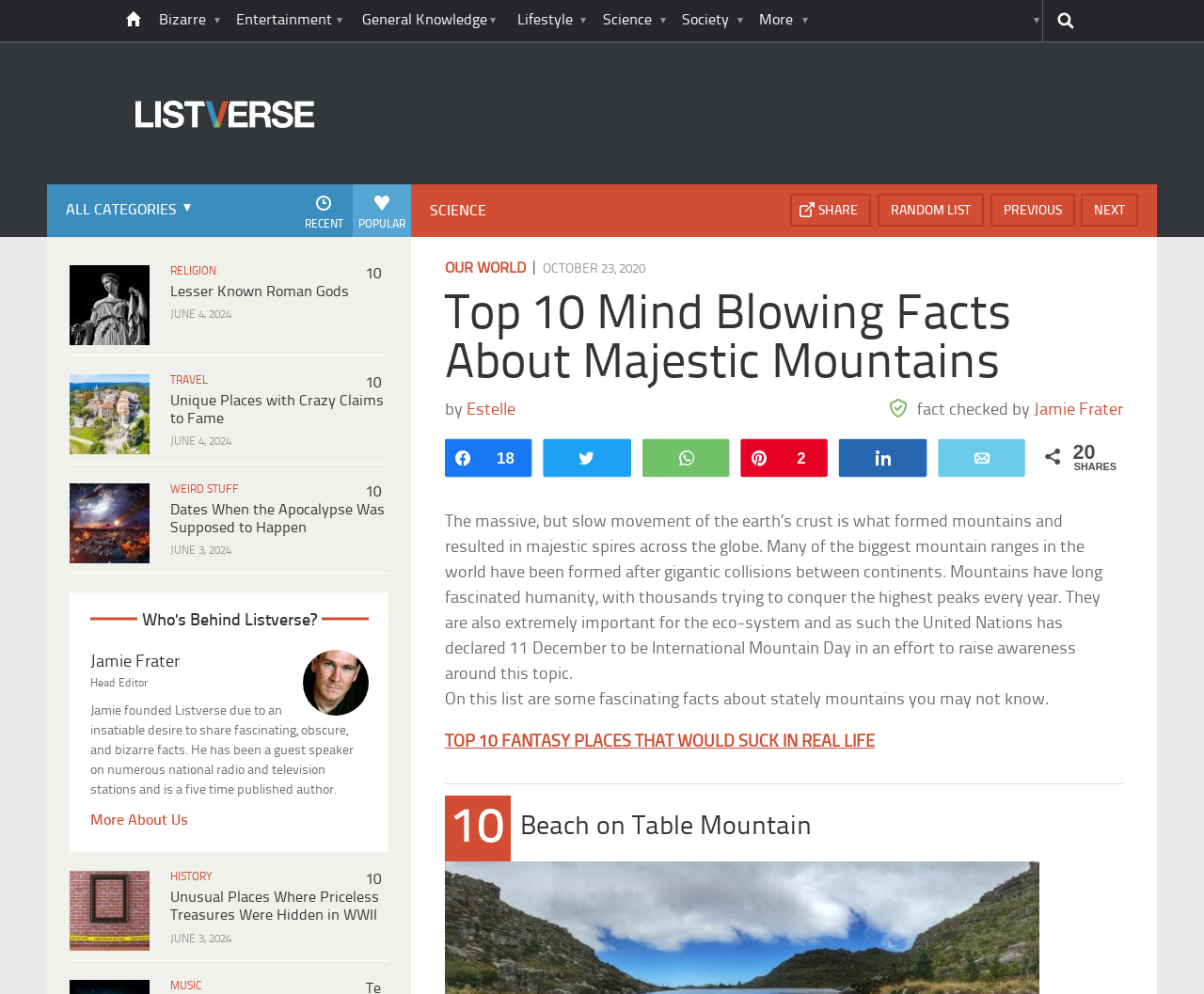Respond to the question below with a single word or phrase: Who is the Head Editor of Listverse?

Jamie Frater